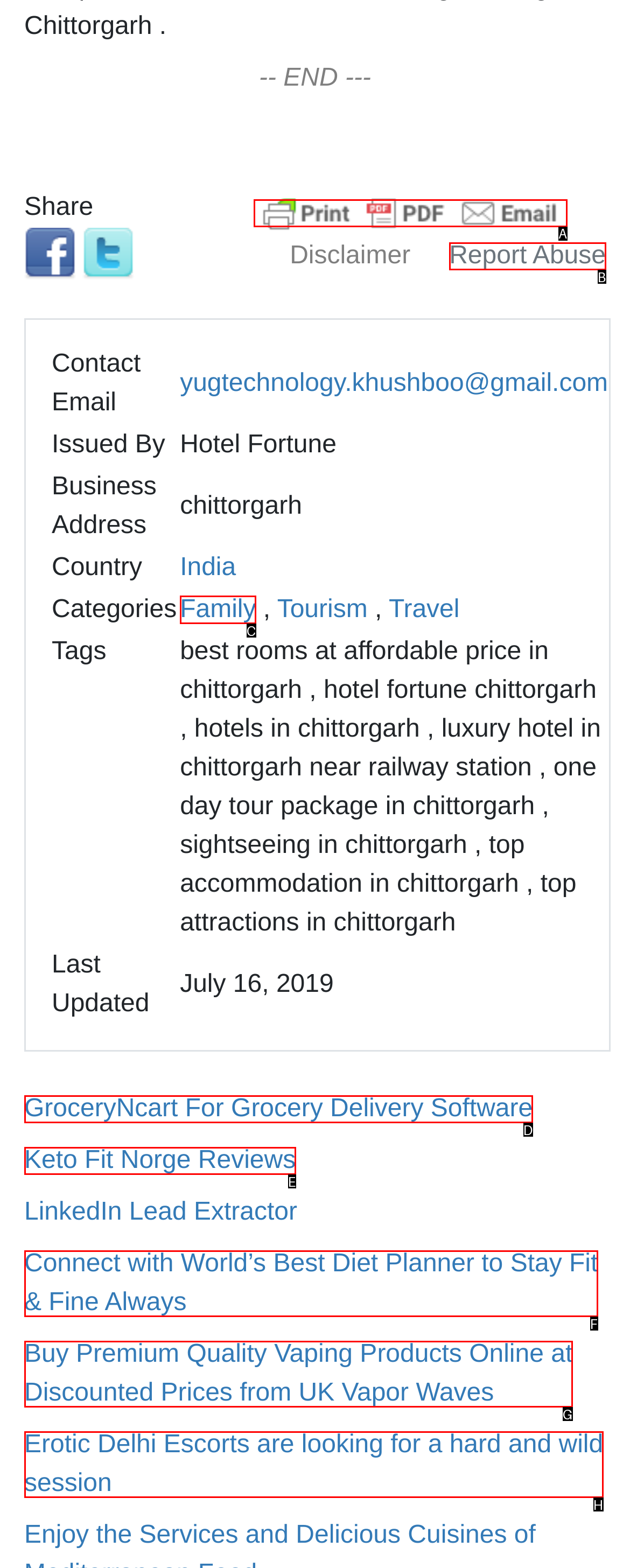Determine which HTML element to click for this task: Read about Family Tourism Provide the letter of the selected choice.

C